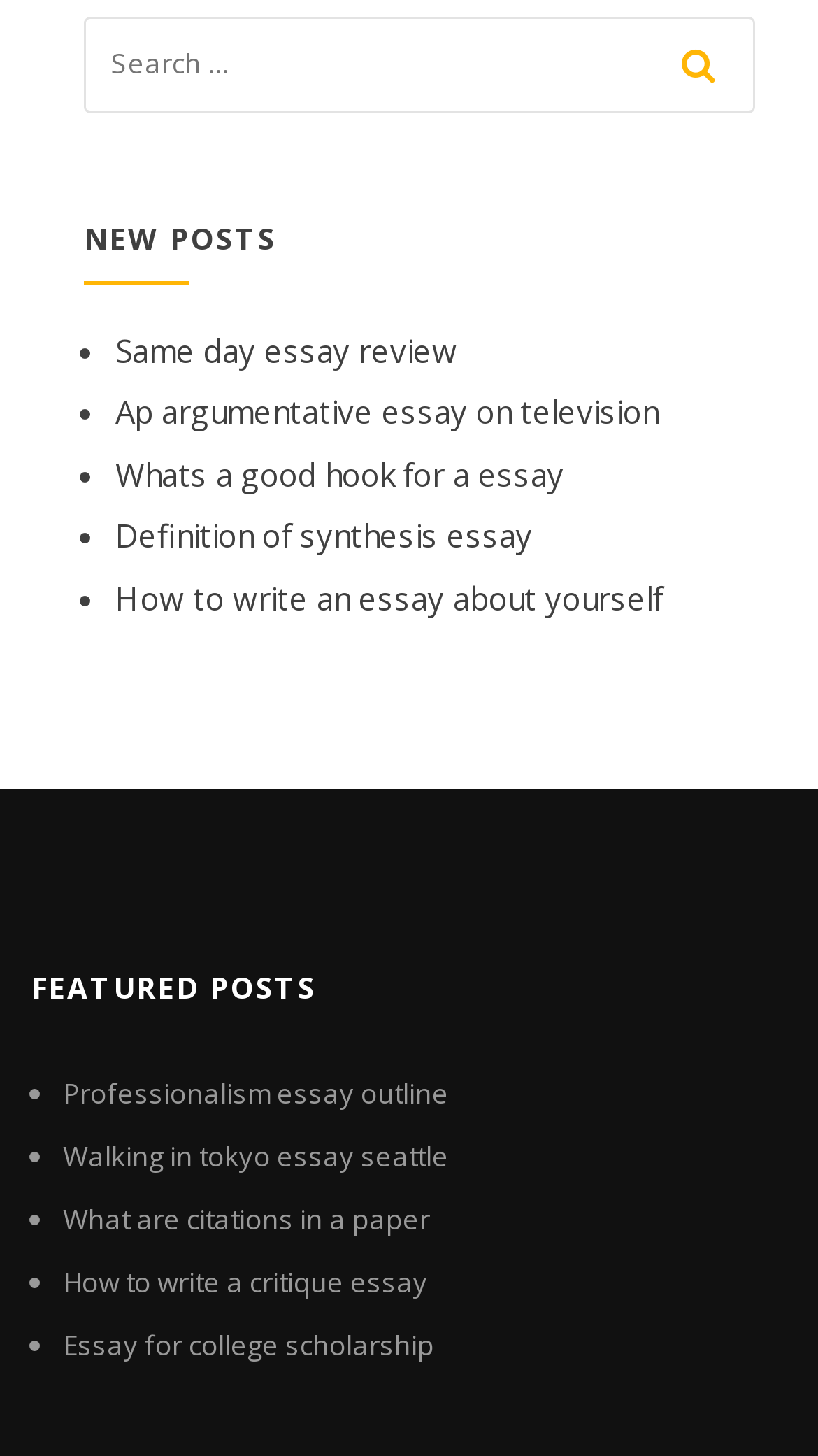Given the description: "Walking in tokyo essay seattle", determine the bounding box coordinates of the UI element. The coordinates should be formatted as four float numbers between 0 and 1, [left, top, right, bottom].

[0.077, 0.781, 0.549, 0.807]